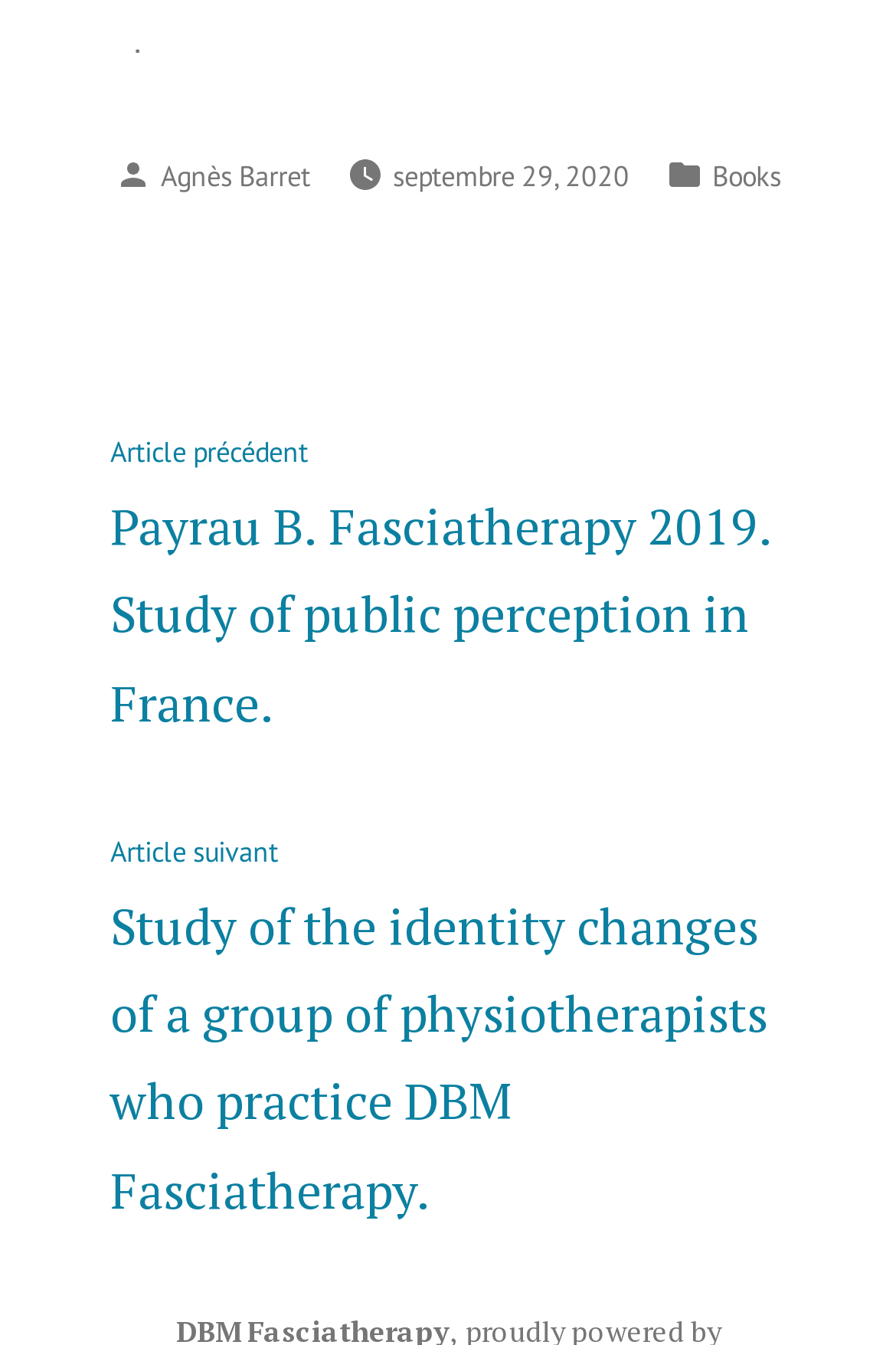Provide the bounding box coordinates of the HTML element described by the text: "septembre 29, 2020février 8, 2022". The coordinates should be in the format [left, top, right, bottom] with values between 0 and 1.

[0.438, 0.111, 0.703, 0.149]